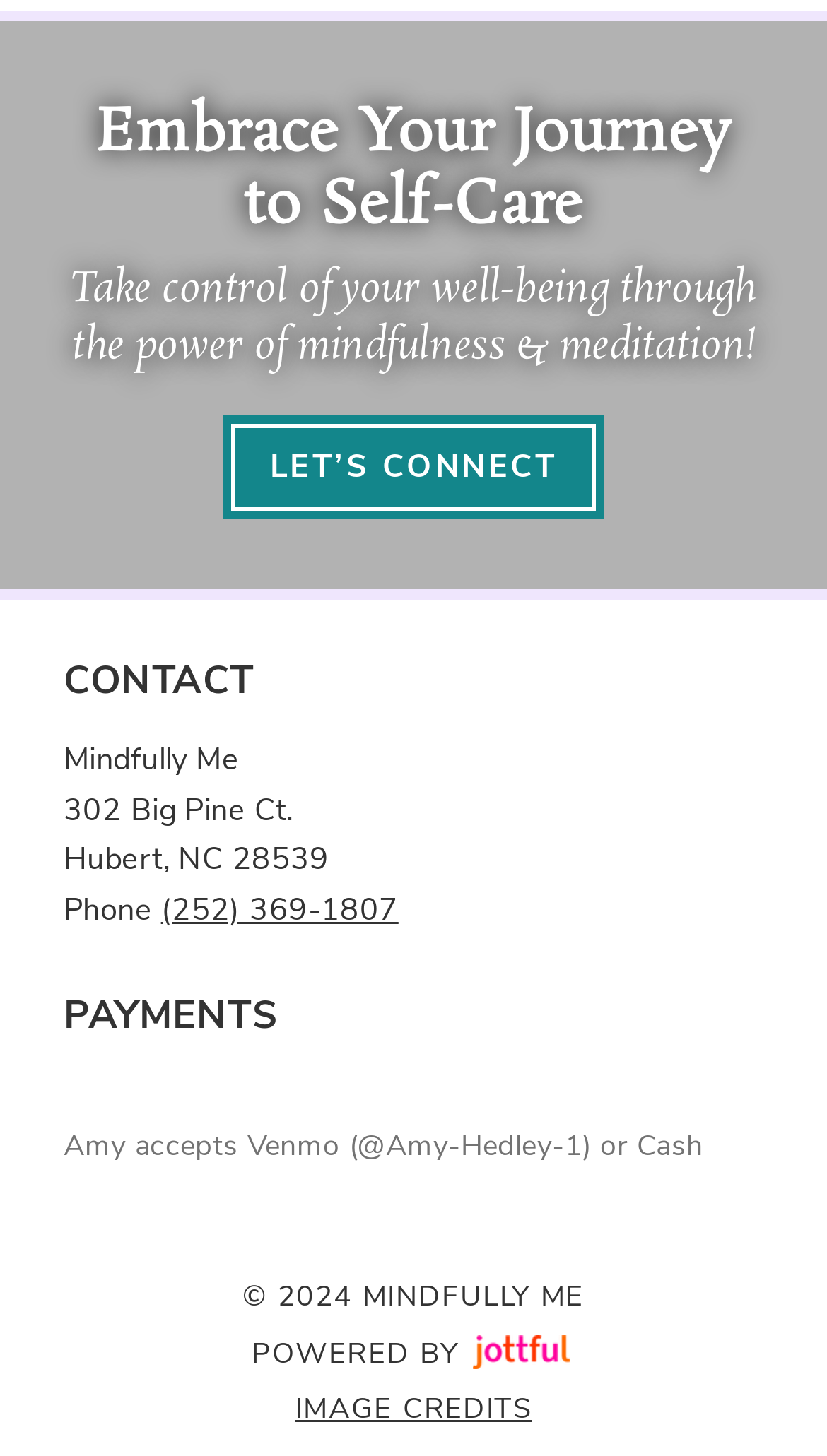What is the name of the platform that powers this webpage?
Please answer the question with as much detail and depth as you can.

The text 'POWERED BY Jottful' at the bottom of the webpage indicates that Jottful is the platform that powers this webpage.